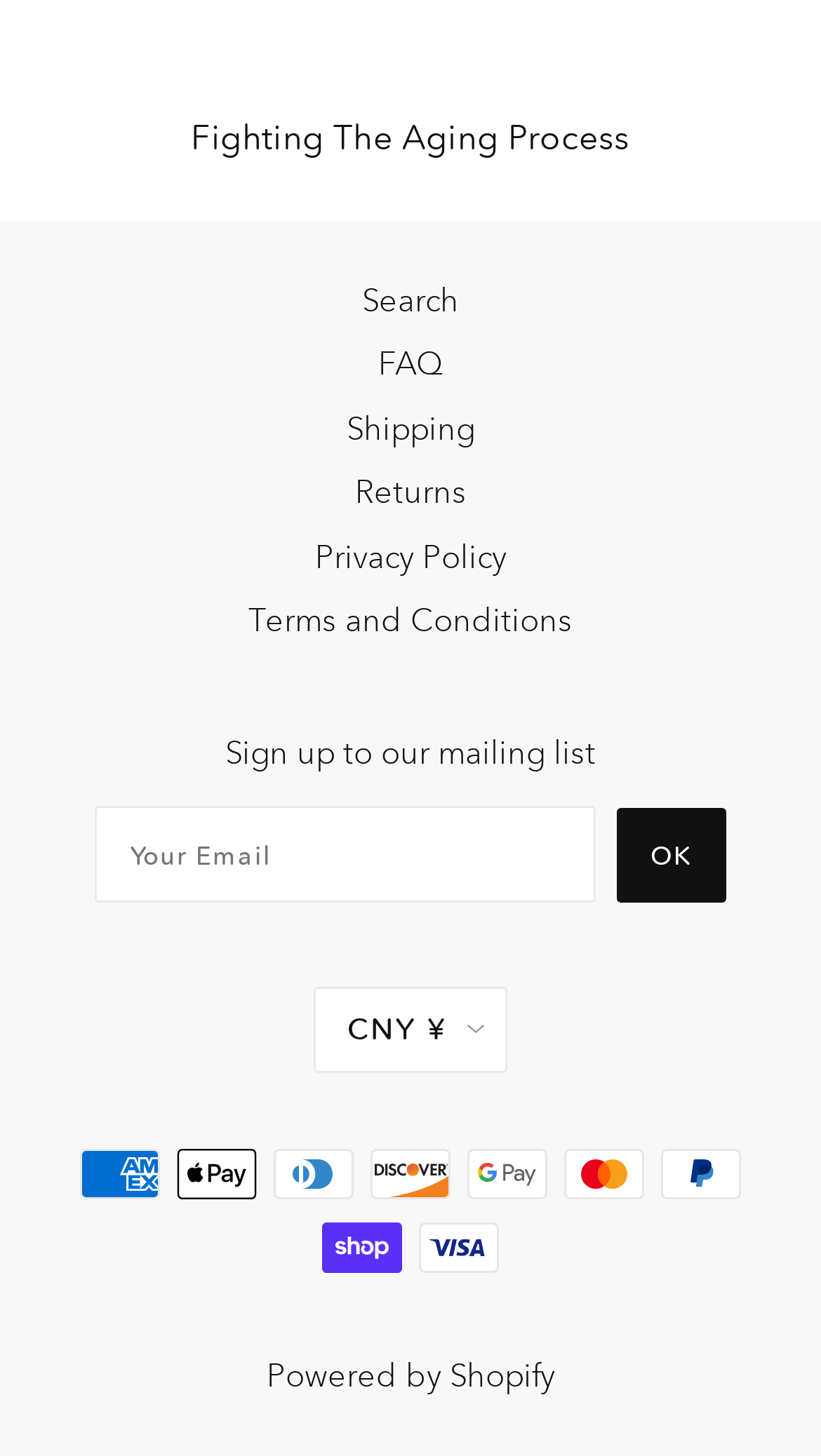Identify the bounding box coordinates of the clickable region to carry out the given instruction: "View FAQ".

[0.46, 0.238, 0.54, 0.265]